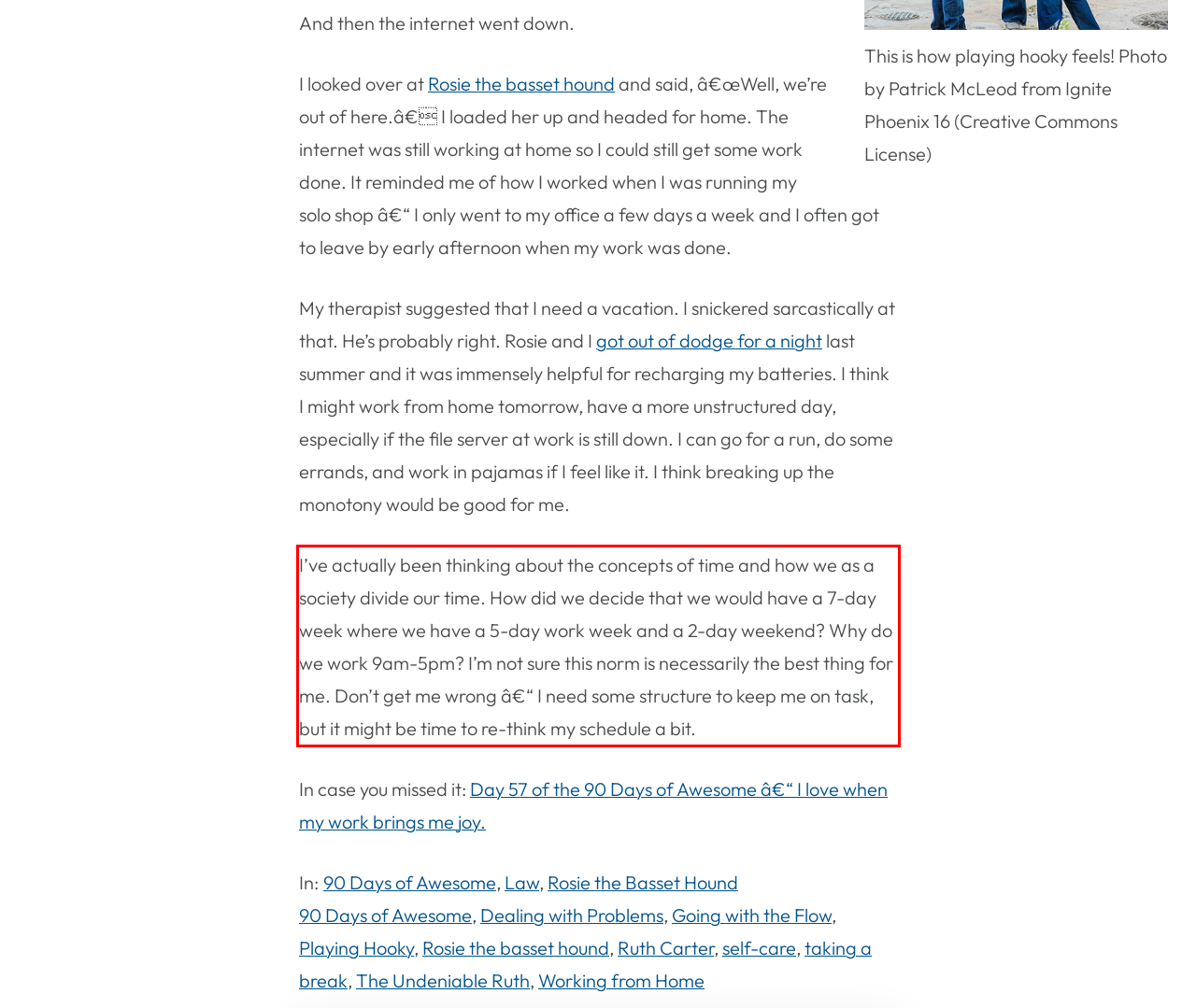Look at the webpage screenshot and recognize the text inside the red bounding box.

I’ve actually been thinking about the concepts of time and how we as a society divide our time. How did we decide that we would have a 7-day week where we have a 5-day work week and a 2-day weekend? Why do we work 9am-5pm? I’m not sure this norm is necessarily the best thing for me. Don’t get me wrong â€“ I need some structure to keep me on task, but it might be time to re-think my schedule a bit.